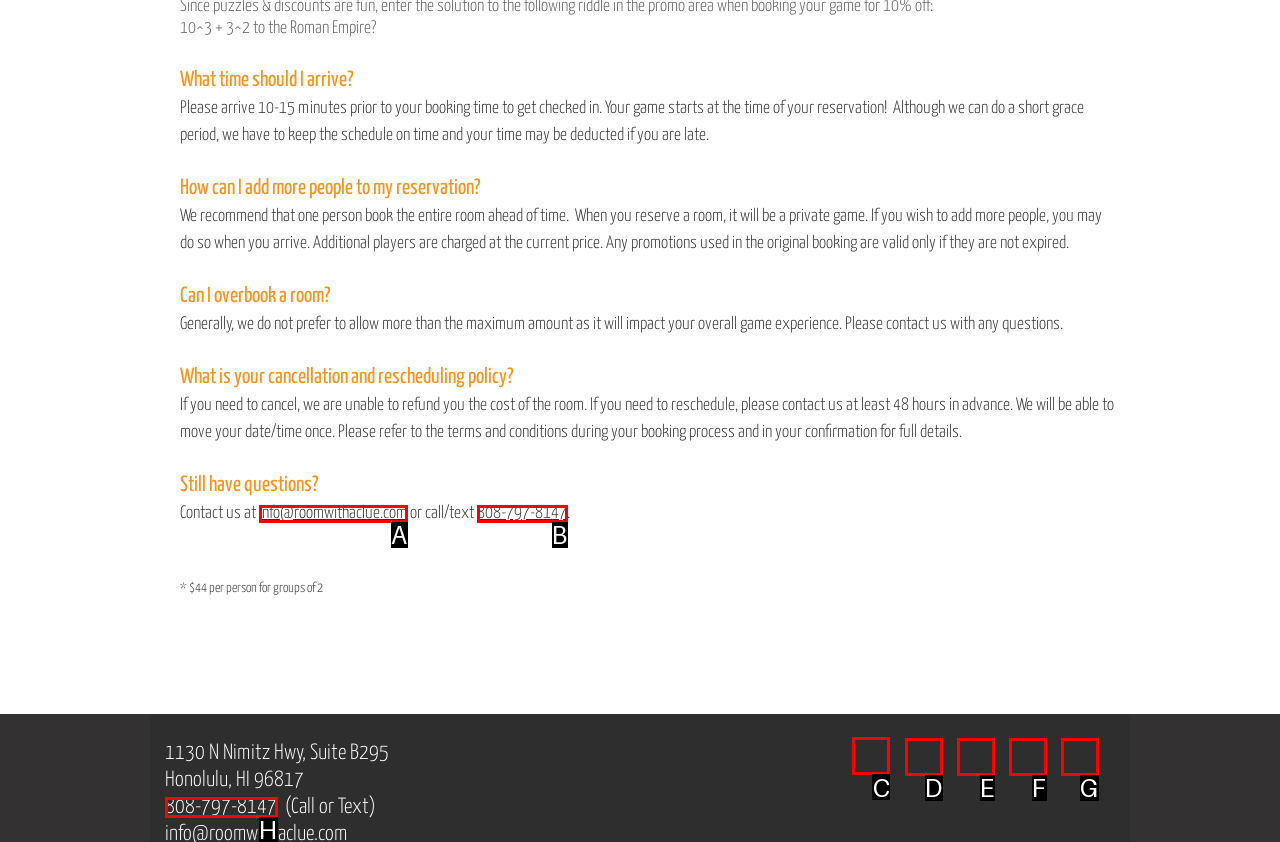Select the appropriate HTML element that needs to be clicked to execute the following task: Visit our Instagram page. Respond with the letter of the option.

C